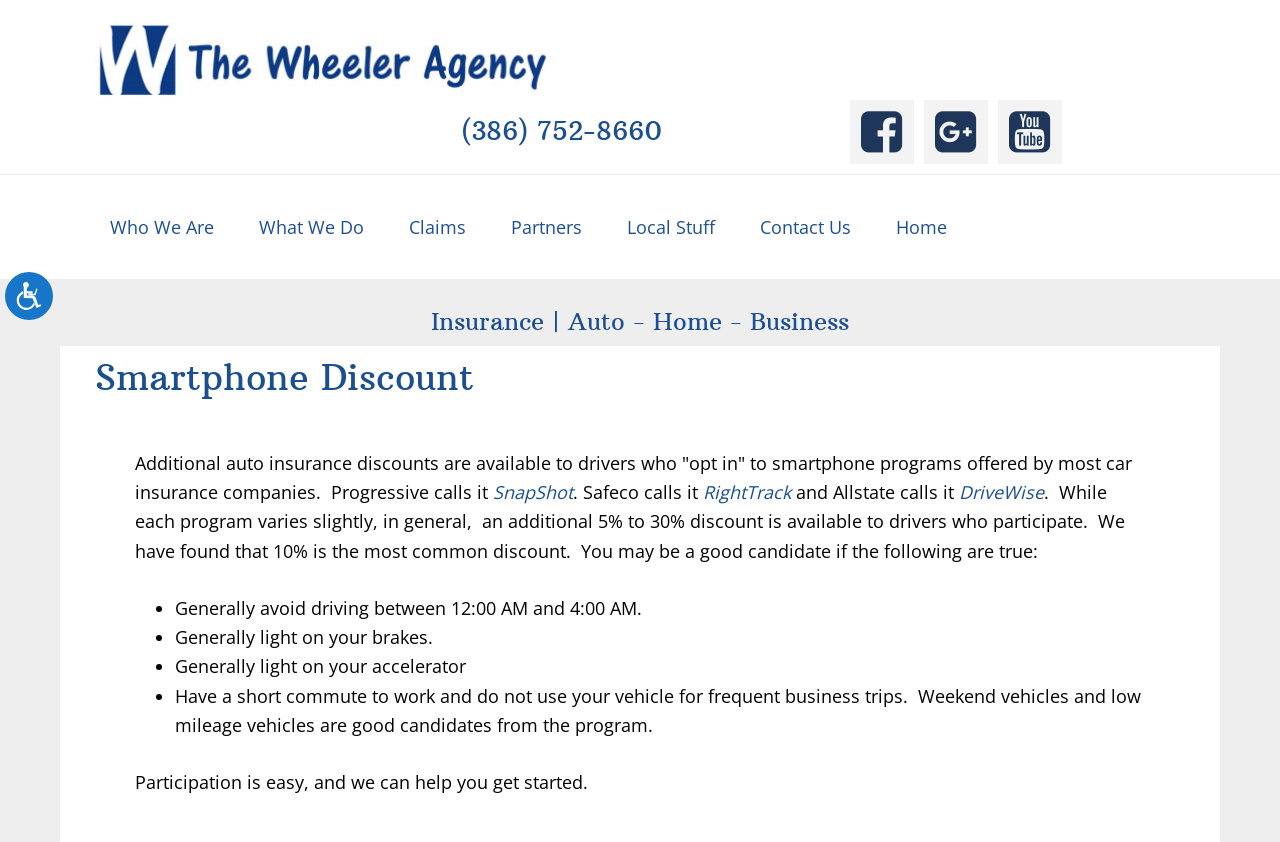Find the bounding box coordinates for the area that should be clicked to accomplish the instruction: "Learn more about 'SnapShot'".

[0.385, 0.57, 0.448, 0.599]